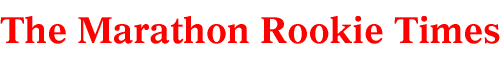Provide an in-depth description of the image.

The image features the title of a publication, "The Marathon Rookie Times," prominently displayed in bold red text. This title sets the tone for a resource aimed at beginner marathon runners, suggesting it focuses on providing helpful insights and guidance for those new to long-distance running. The visual presentation conveys energy and enthusiasm, appealing to novice runners eager to enhance their training knowledge and avoid common pitfalls, such as overtraining. The publication seems to serve as a supportive guide, potentially including tips and motivational content for building successful marathon experiences.